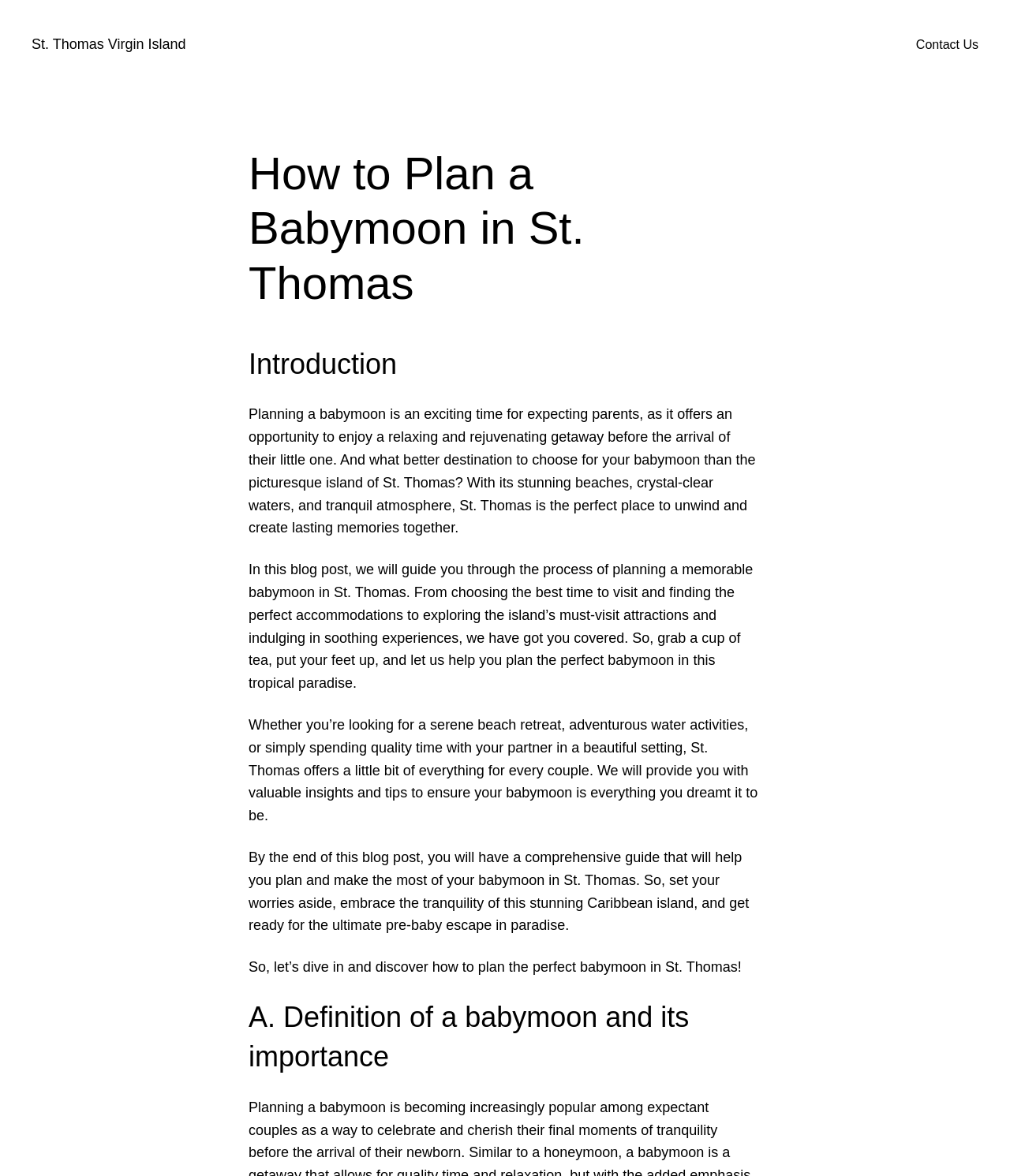Provide the bounding box coordinates of the HTML element described by the text: "Contact Us".

[0.907, 0.029, 0.969, 0.046]